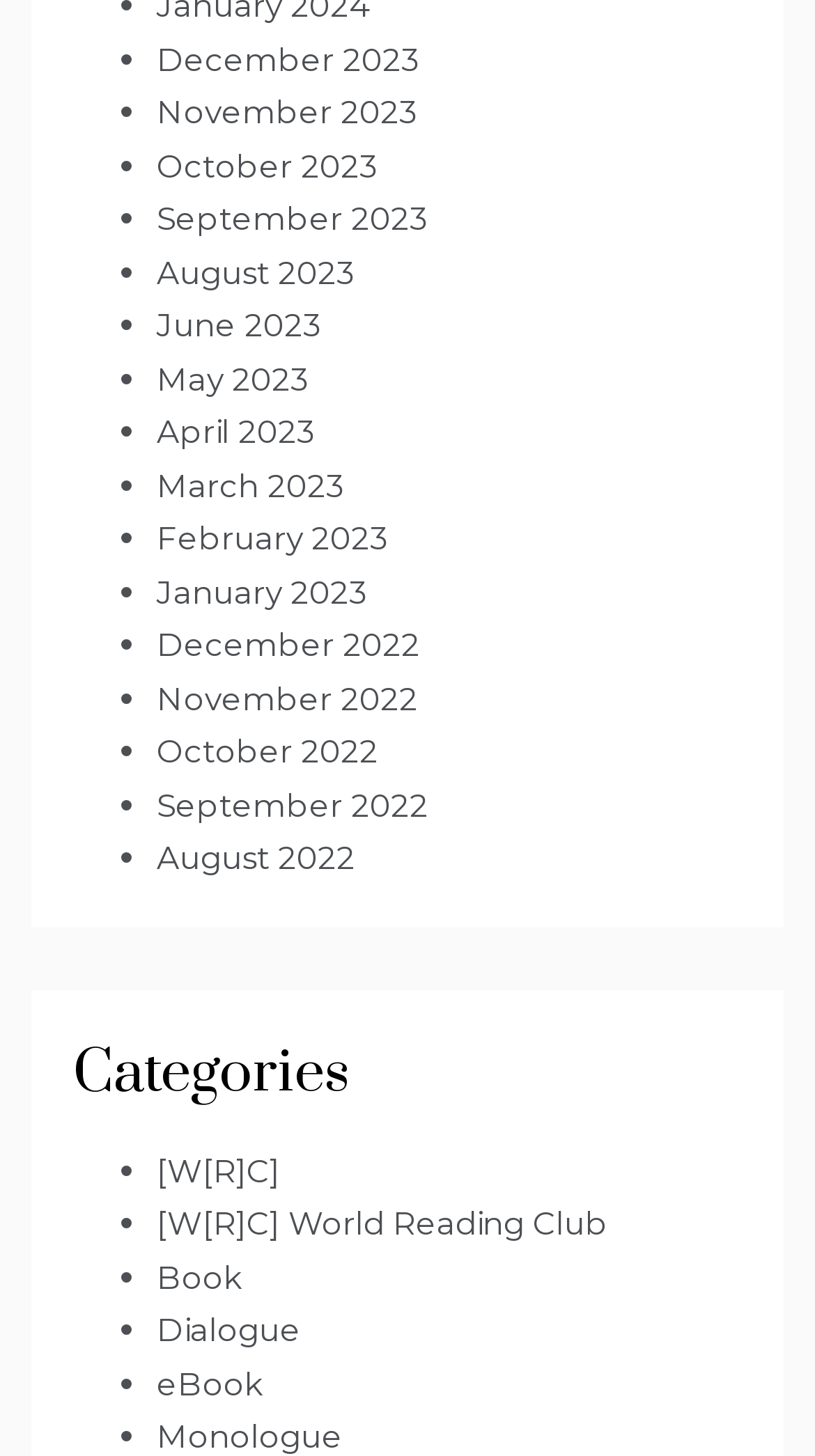Calculate the bounding box coordinates for the UI element based on the following description: "December 2022". Ensure the coordinates are four float numbers between 0 and 1, i.e., [left, top, right, bottom].

[0.192, 0.43, 0.515, 0.457]